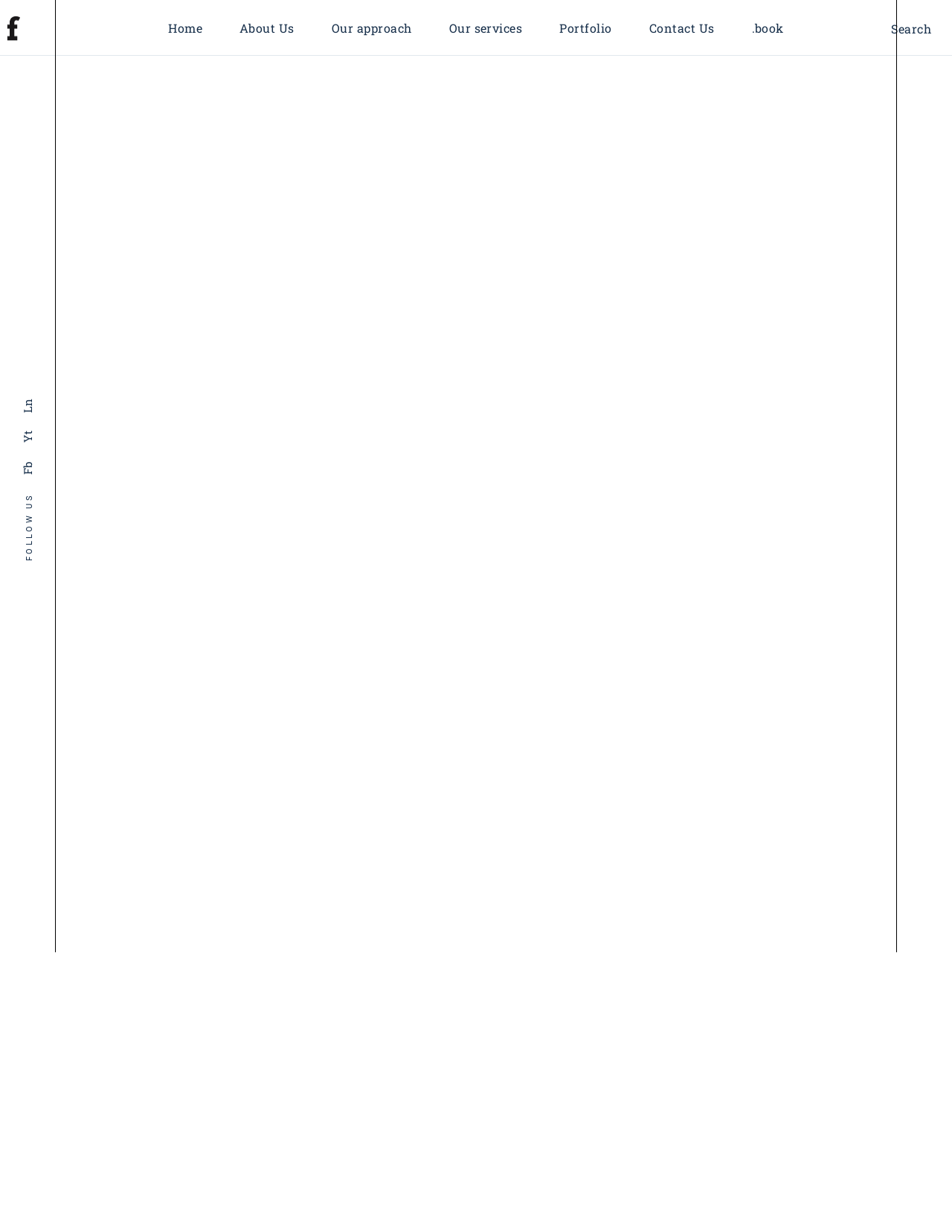What is the purpose of the '.book' link?
Using the image, give a concise answer in the form of a single word or short phrase.

Unknown